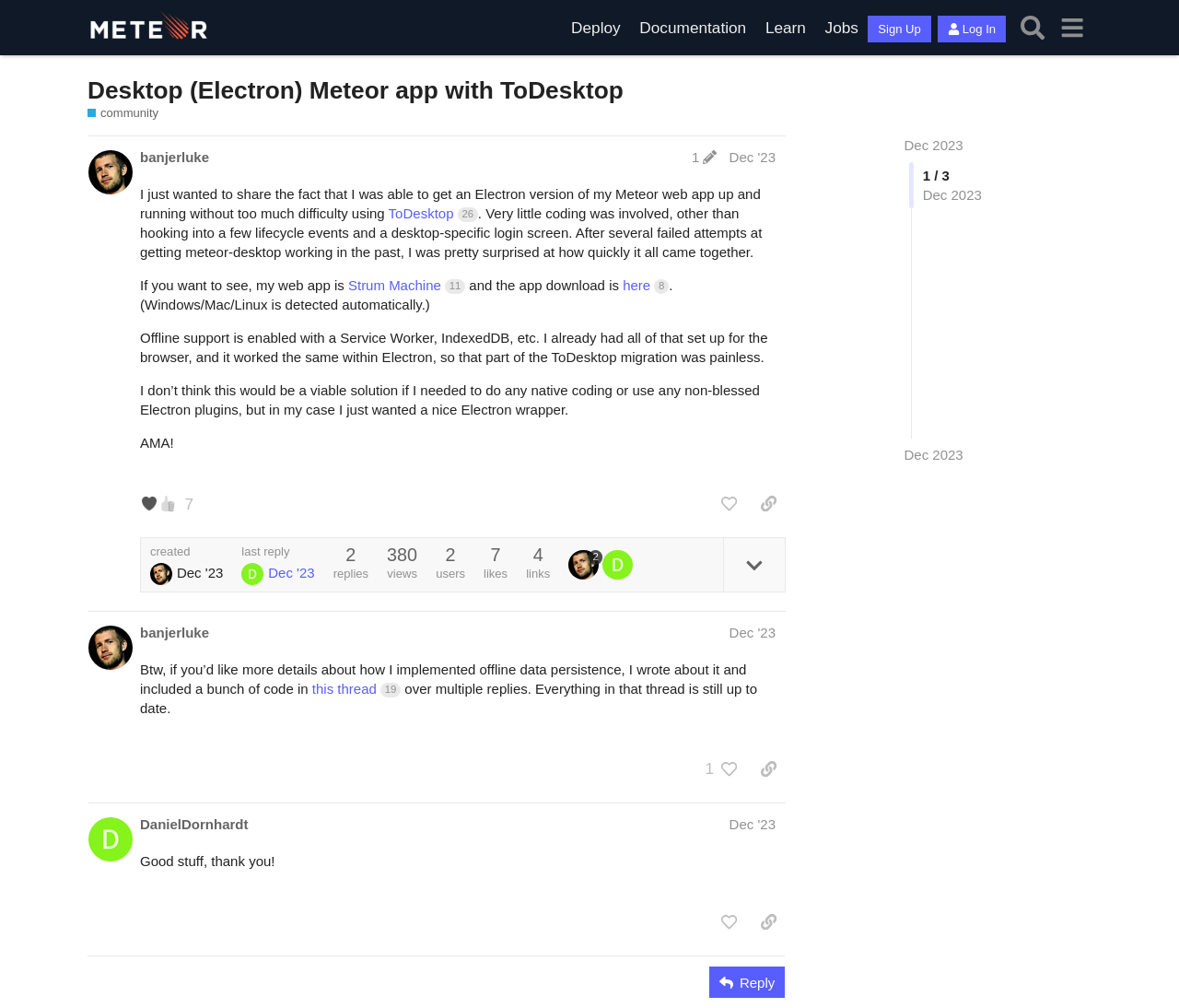Locate the bounding box coordinates of the area where you should click to accomplish the instruction: "Search in the forum".

[0.859, 0.008, 0.892, 0.047]